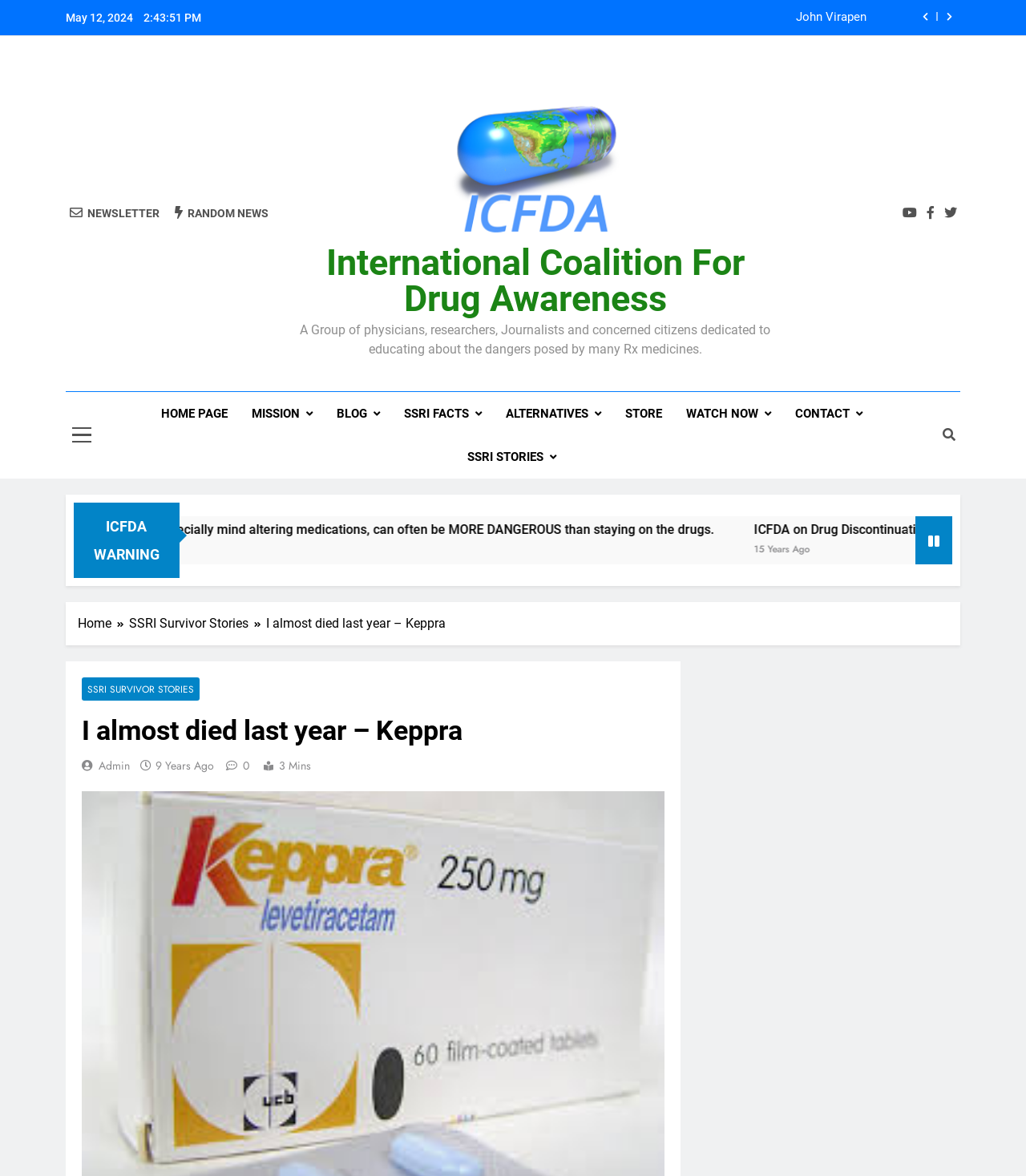Please respond to the question using a single word or phrase:
How long ago was the article published?

9 Years Ago